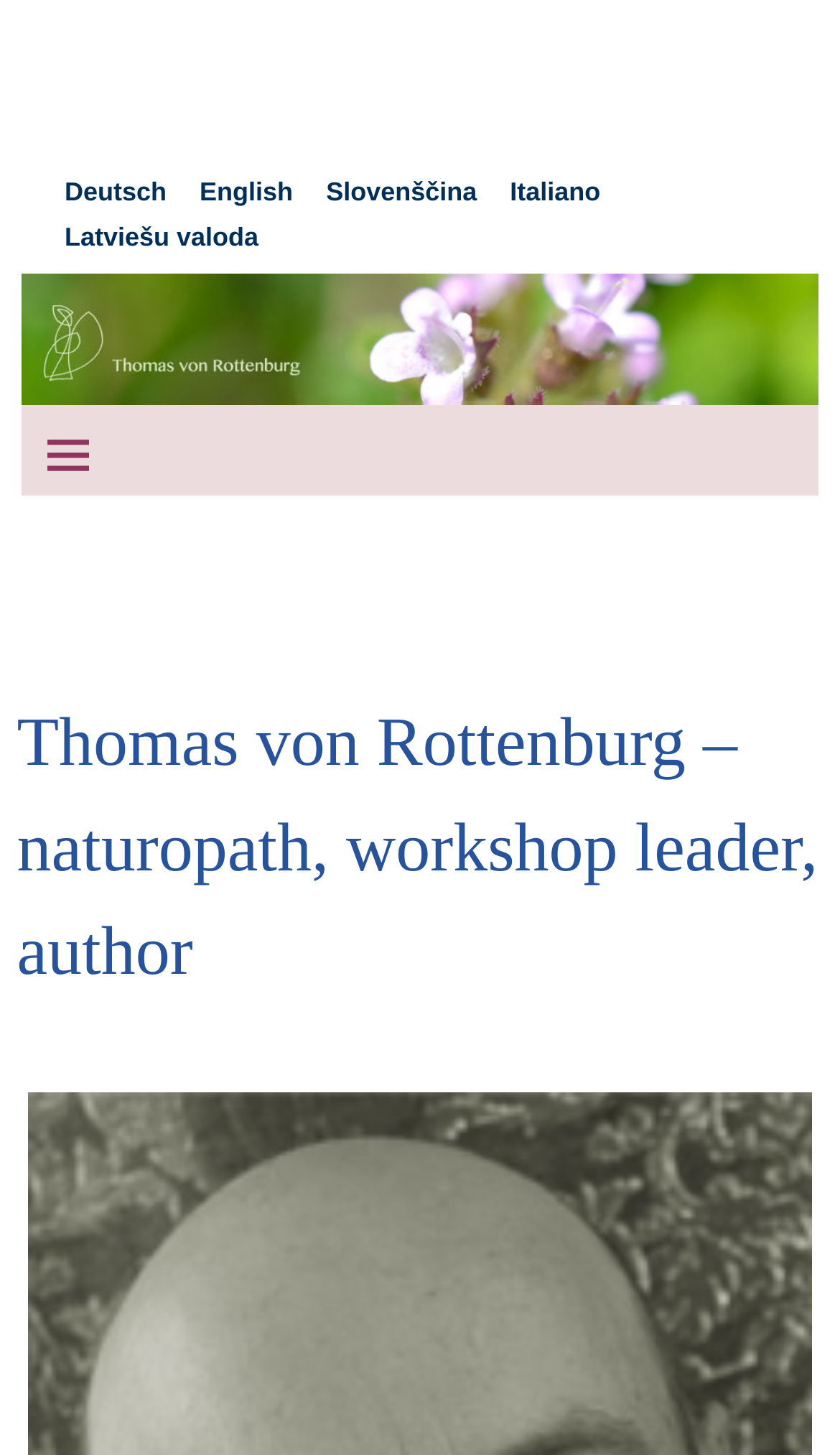Using the webpage screenshot and the element description Latviešu valoda, determine the bounding box coordinates. Specify the coordinates in the format (top-left x, top-left y, bottom-right x, bottom-right y) with values ranging from 0 to 1.

[0.077, 0.153, 0.308, 0.174]